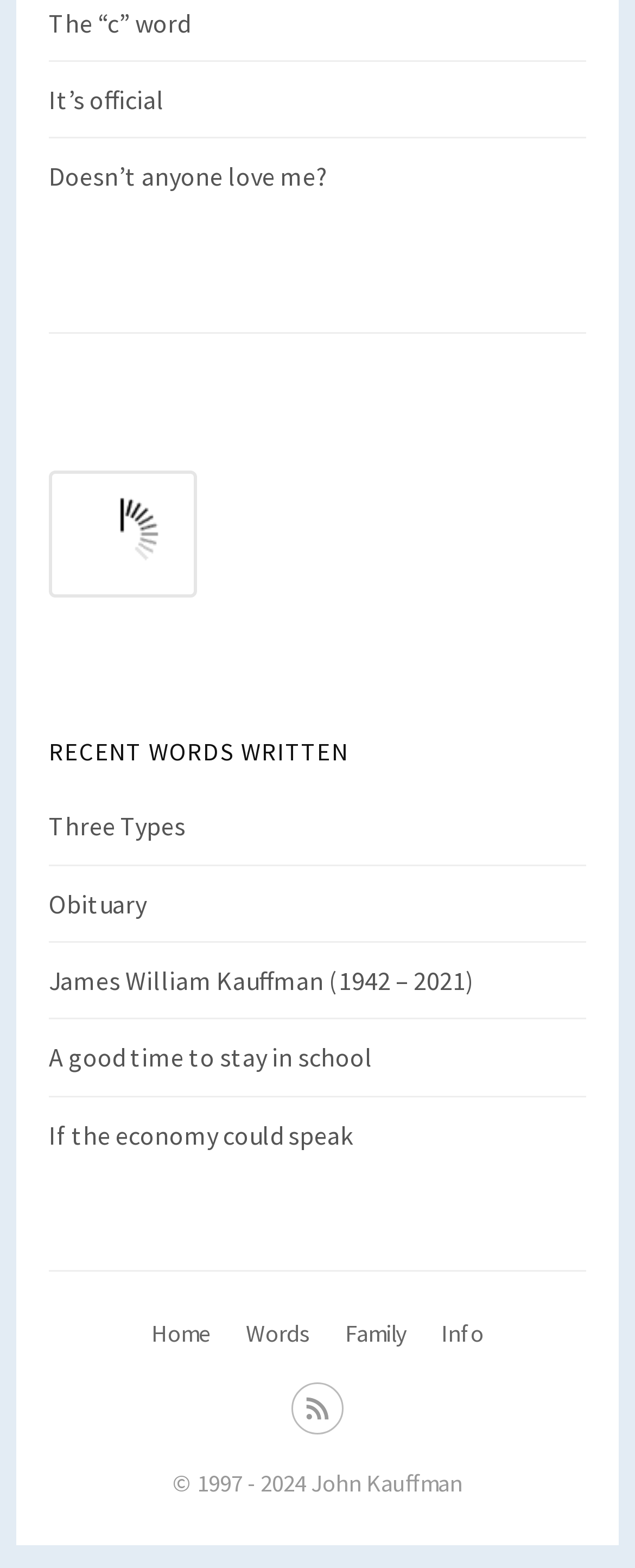Carefully examine the image and provide an in-depth answer to the question: What is the title of the first link?

The first link on the webpage has the title 'The “c” word', which can be found by examining the OCR text of the link element with ID 173.